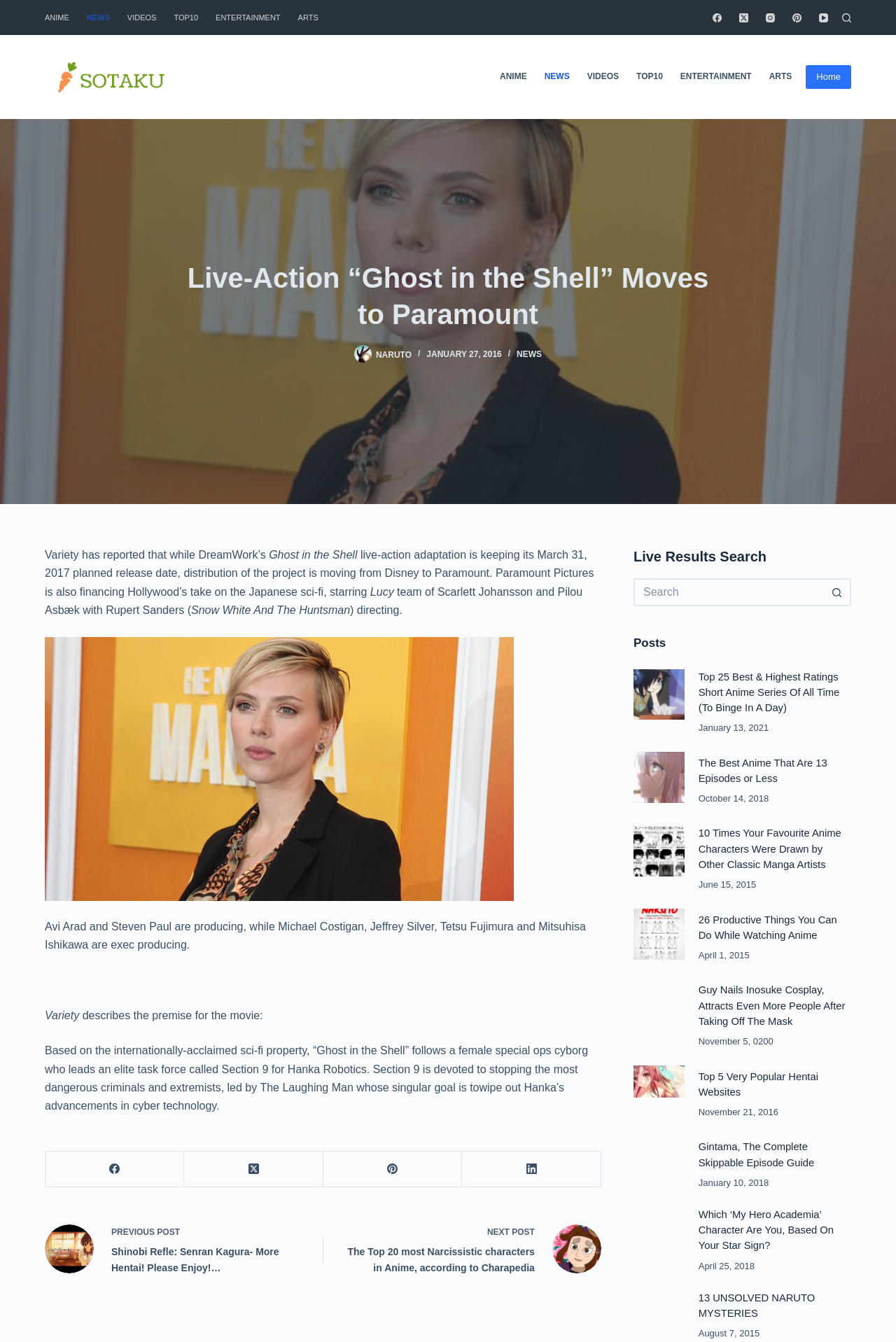Craft a detailed narrative of the webpage's structure and content.

This webpage is about anime and manga news, with a focus on the live-action adaptation of "Ghost in the Shell". At the top, there is a header menu with links to different categories such as "ANIME", "NEWS", "VIDEOS", and "ENTERTAINMENT". Below the header menu, there is a search bar and a link to the "Home" page.

The main content of the page is an article about the live-action adaptation of "Ghost in the Shell", which is moving from Disney to Paramount. The article includes a brief summary of the movie's premise and a mention of the cast and crew. There are also several links to related articles and social media platforms.

On the right side of the page, there are links to other articles and news stories, including a "NEXT POST" and "PREVIOUS POST" section. There is also a "Live Results Search" section that allows users to search for specific topics.

At the bottom of the page, there are several articles and news stories, each with a brief summary and a link to the full article. The articles are categorized under a "Posts" heading and include topics such as anime series and manga news.

Throughout the page, there are several images and icons, including a logo for the website and images related to the articles and news stories. The overall layout is organized and easy to navigate, with clear headings and concise text.